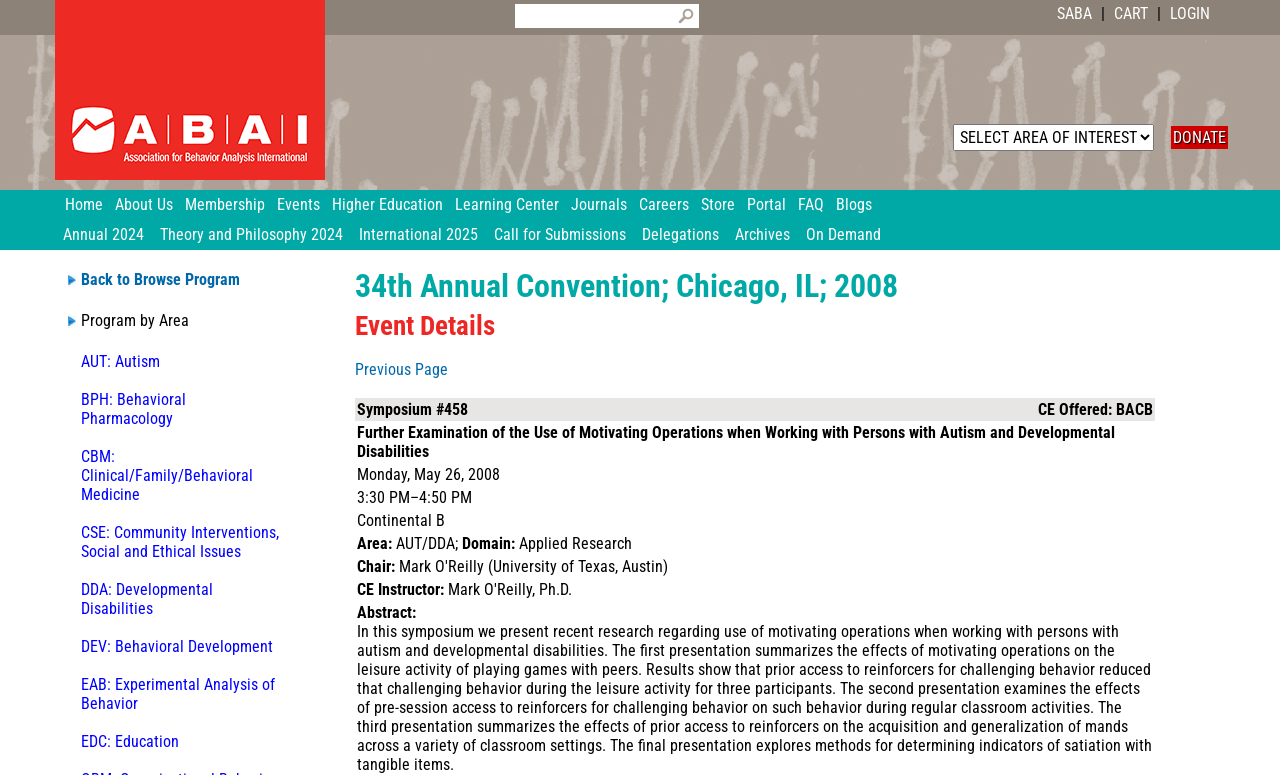Find the bounding box of the element with the following description: "parent_node: | | name="ctl00$ctl00$ctl00$ContentPlaceHolderDefault$frmPageBannerComponents_17$btnSignInOut" value="LOGIN"". The coordinates must be four float numbers between 0 and 1, formatted as [left, top, right, bottom].

[0.91, 0.005, 0.945, 0.03]